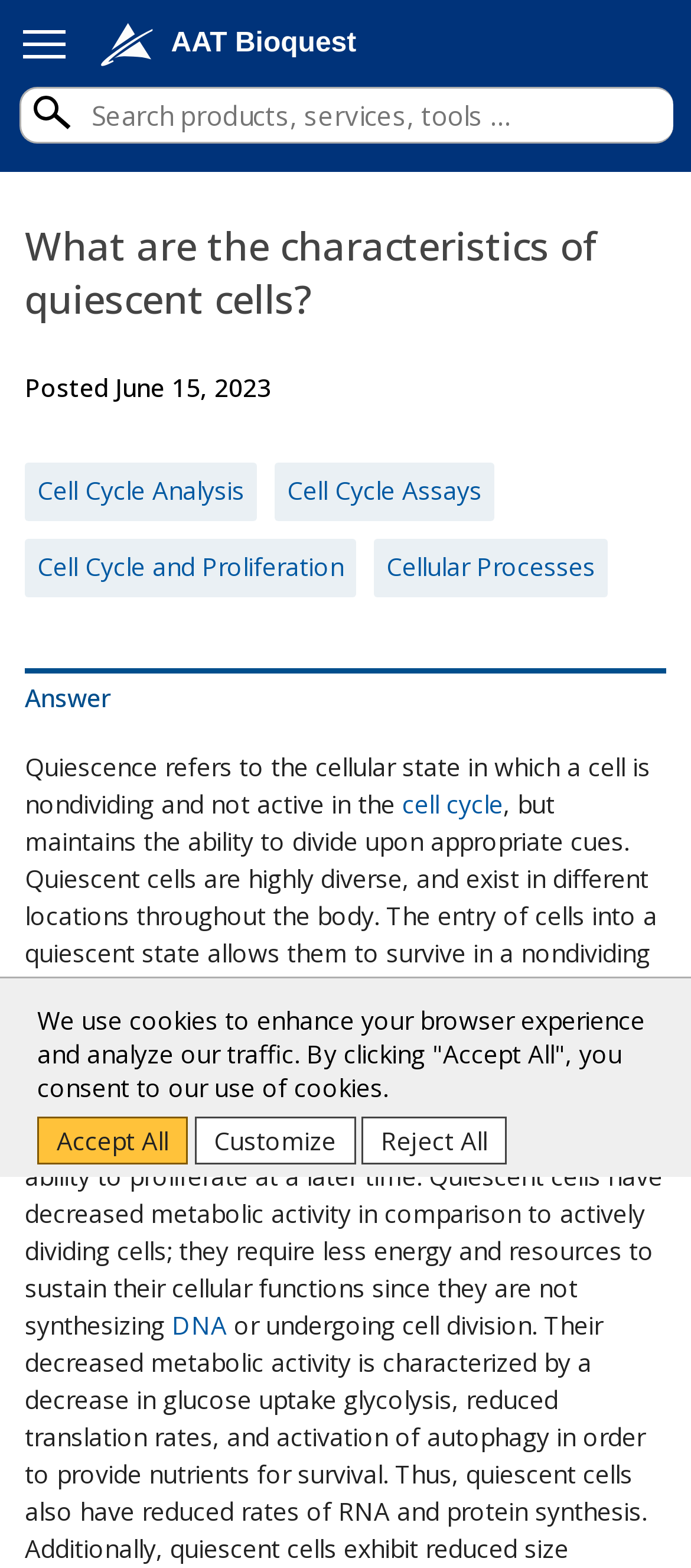Please predict the bounding box coordinates (top-left x, top-left y, bottom-right x, bottom-right y) for the UI element in the screenshot that fits the description: Cell Cycle and Proliferation

[0.054, 0.35, 0.497, 0.371]